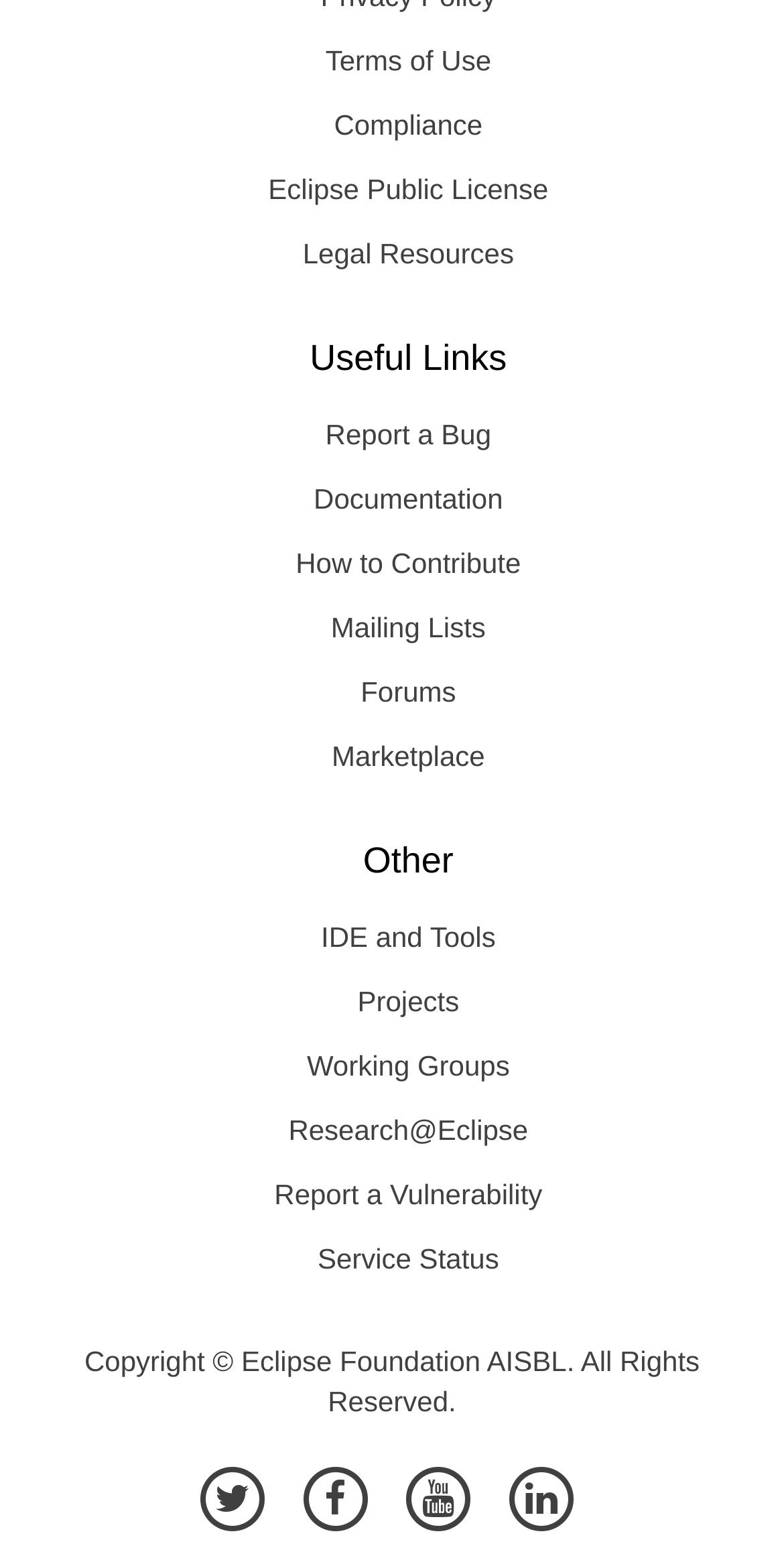Please locate the bounding box coordinates of the region I need to click to follow this instruction: "Read the documentation".

[0.08, 0.3, 0.961, 0.341]